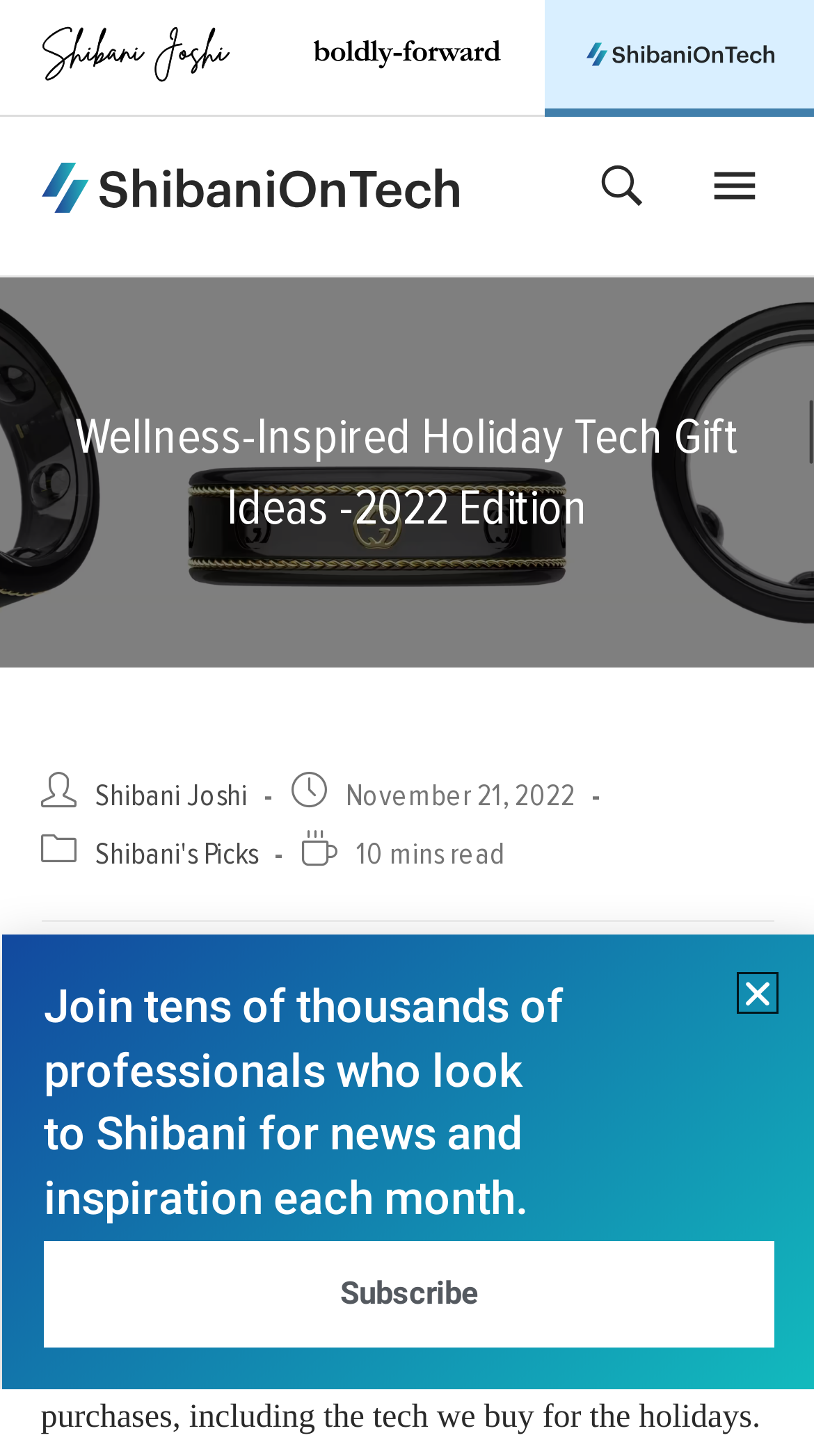Identify the bounding box of the UI element that matches this description: "tighter but still healthy budget".

[0.212, 0.837, 0.706, 0.861]